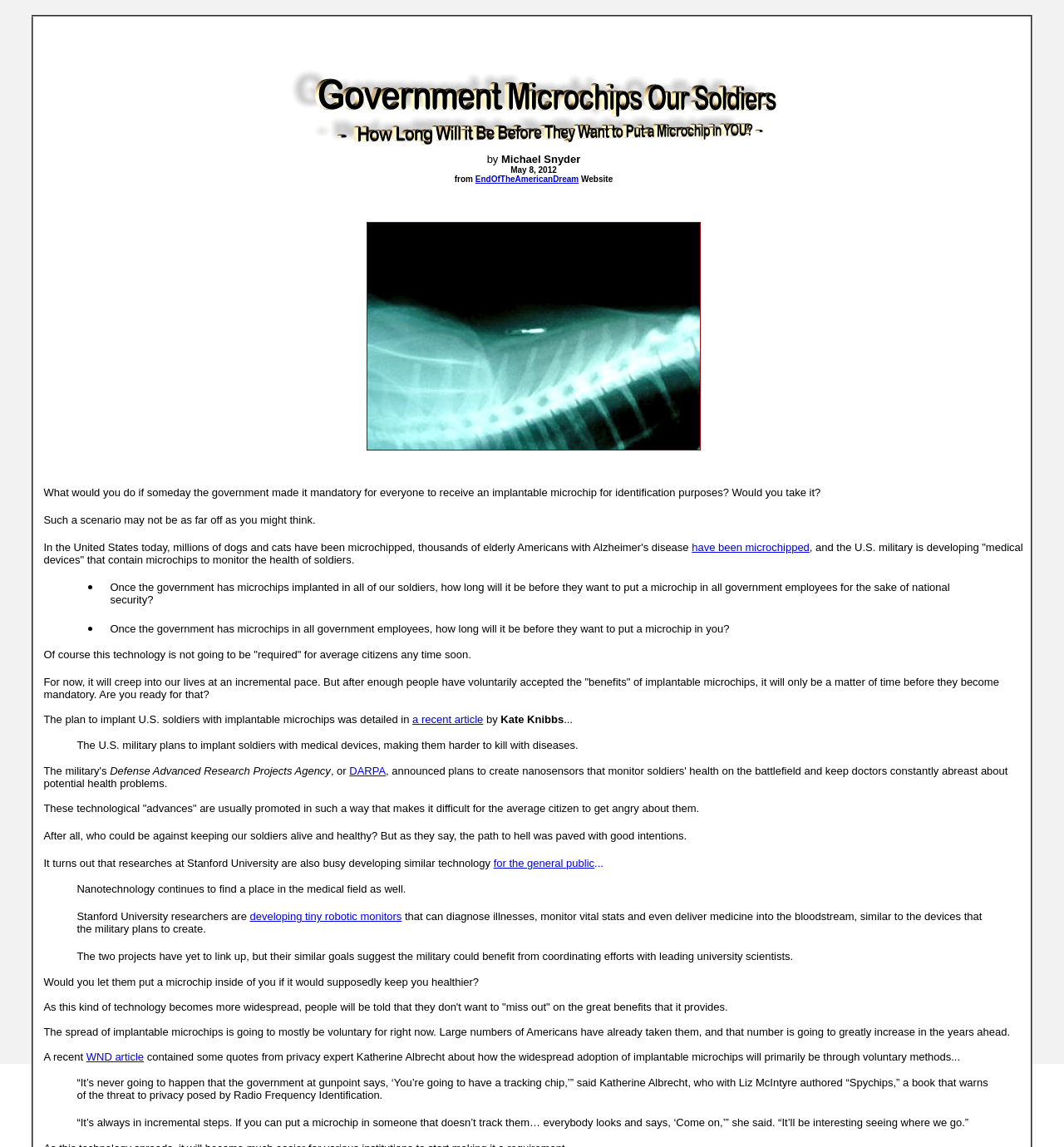Determine the bounding box coordinates for the UI element described. Format the coordinates as (top-left x, top-left y, bottom-right x, bottom-right y) and ensure all values are between 0 and 1. Element description: WND article

[0.081, 0.916, 0.135, 0.927]